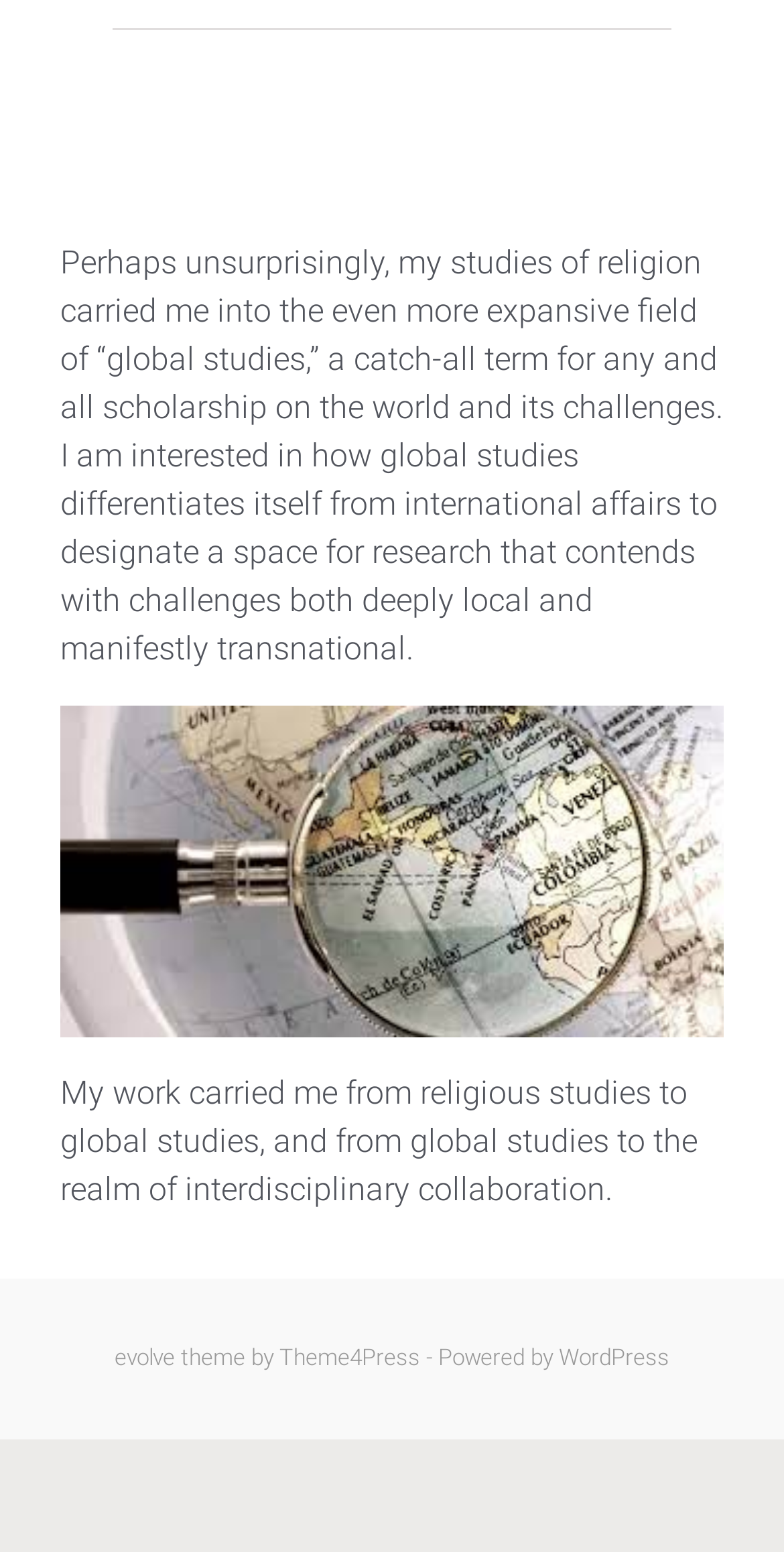Please provide a one-word or phrase answer to the question: 
What is the name of the platform powering the website?

WordPress